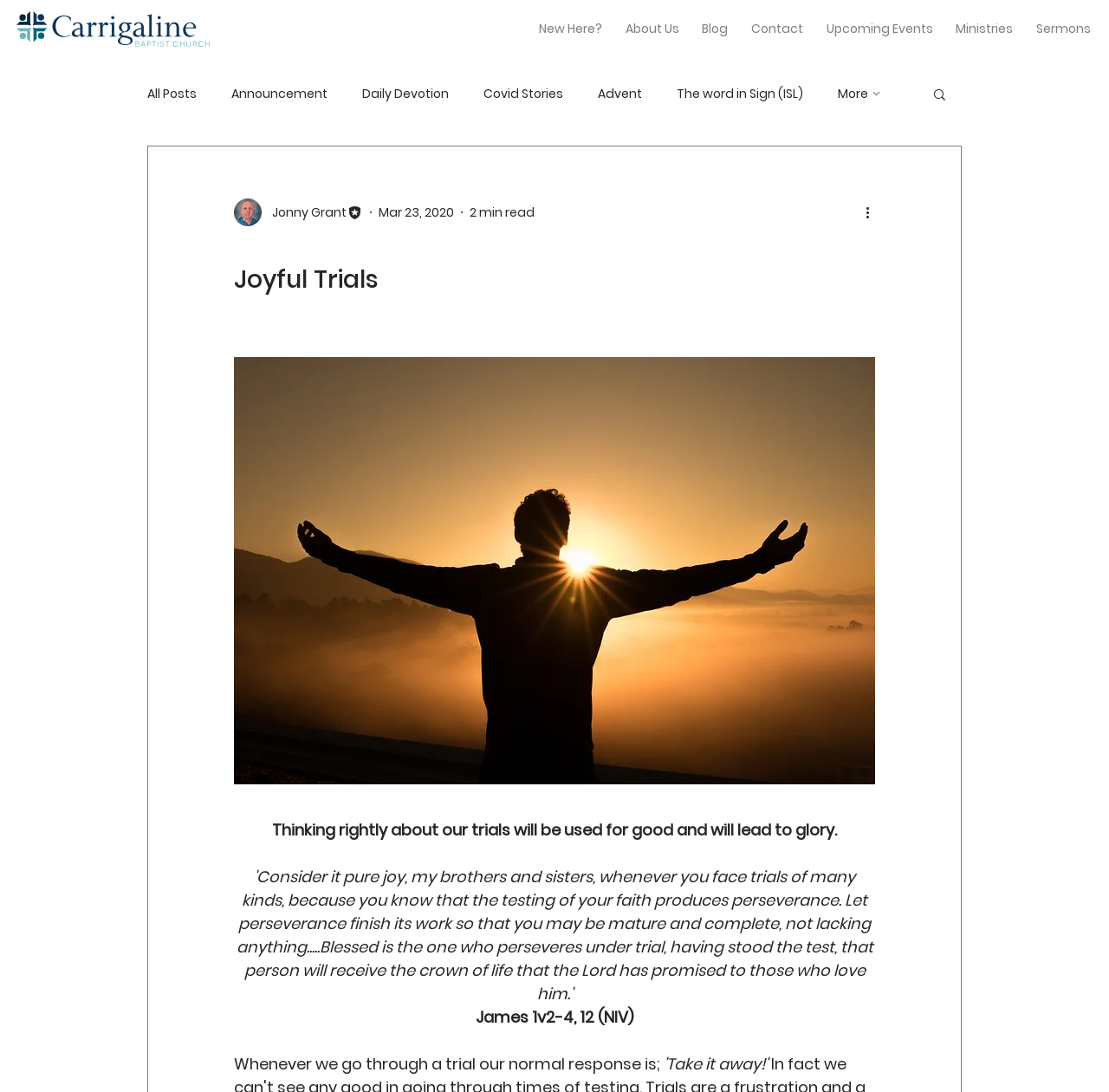Find the bounding box coordinates for the area that should be clicked to accomplish the instruction: "Read 'Daily Devotion' blog post".

[0.327, 0.077, 0.405, 0.094]